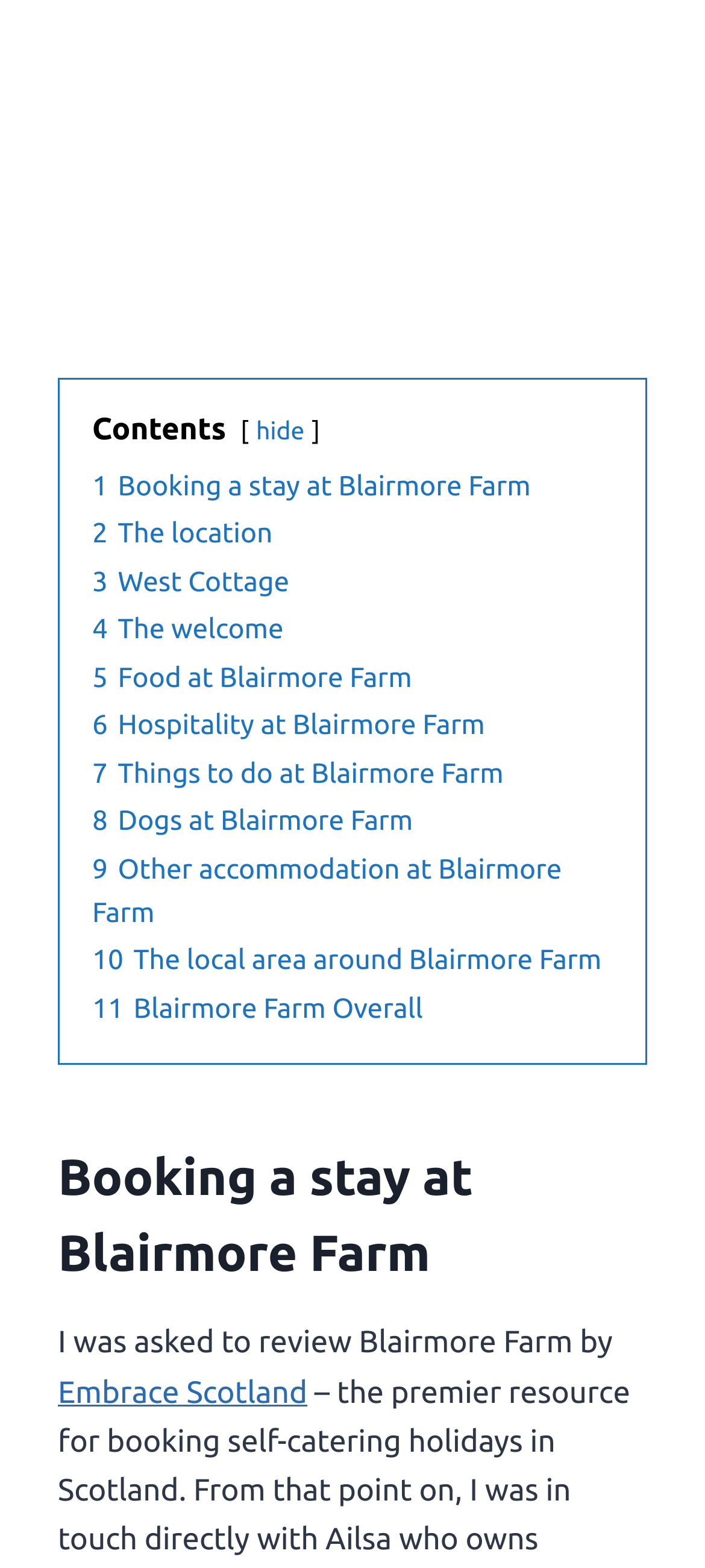Find the bounding box coordinates of the element you need to click on to perform this action: 'Explore 'Things to do at Blairmore Farm''. The coordinates should be represented by four float values between 0 and 1, in the format [left, top, right, bottom].

[0.131, 0.483, 0.714, 0.502]